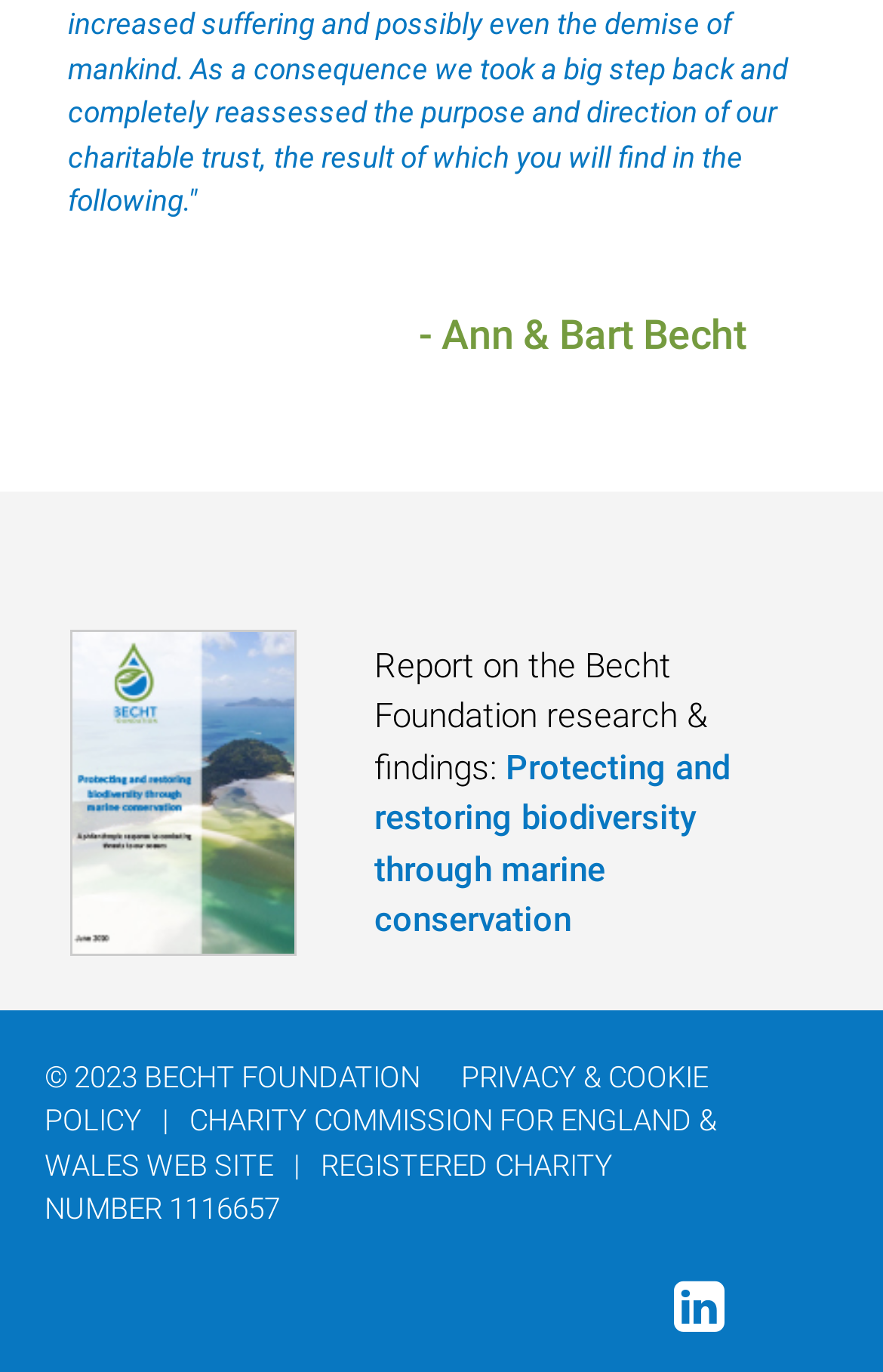What is the name of the foundation?
Answer the question with a single word or phrase derived from the image.

Becht Foundation